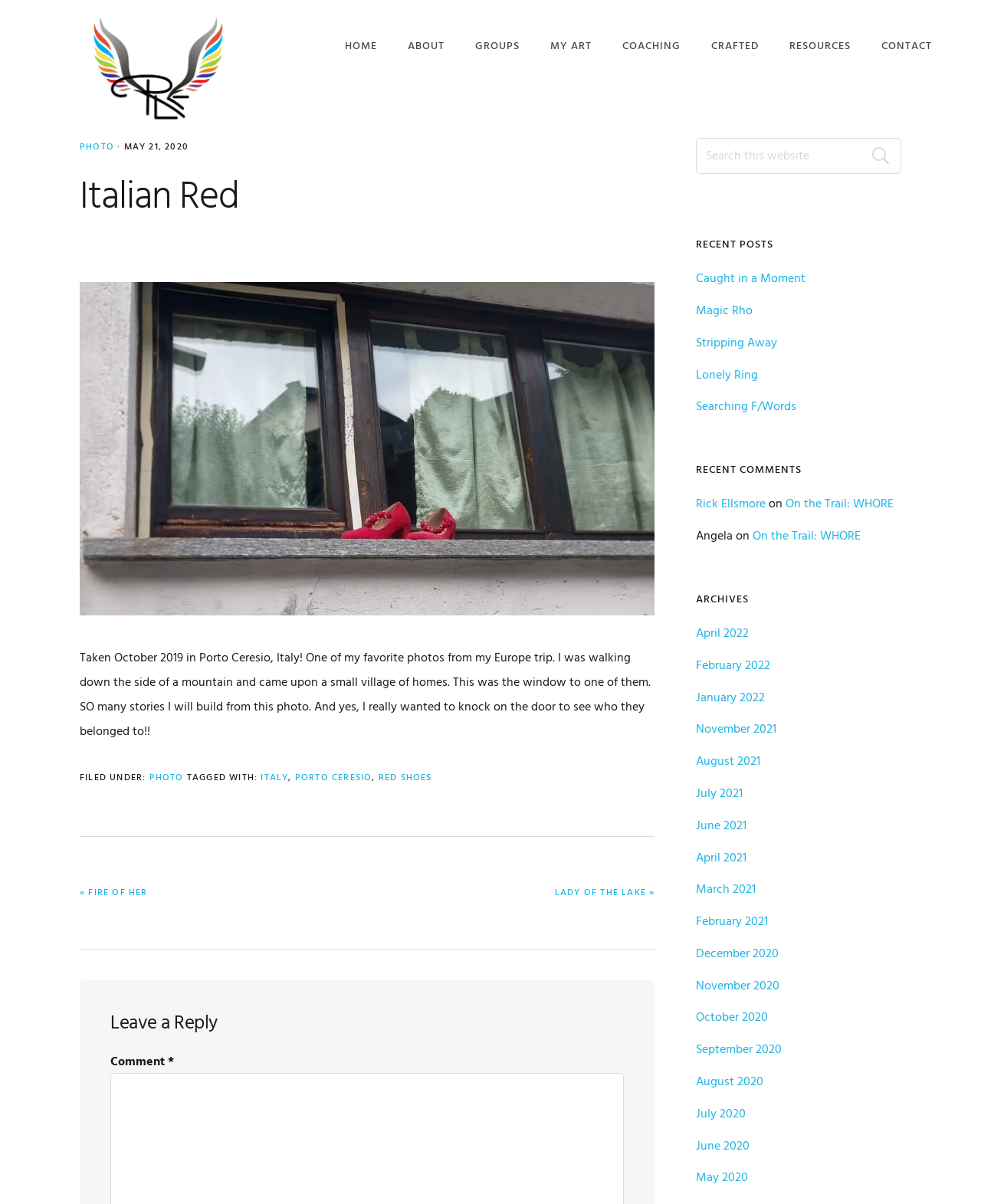Using the given element description, provide the bounding box coordinates (top-left x, top-left y, bottom-right x, bottom-right y) for the corresponding UI element in the screenshot: Coaching

[0.634, 0.018, 0.694, 0.072]